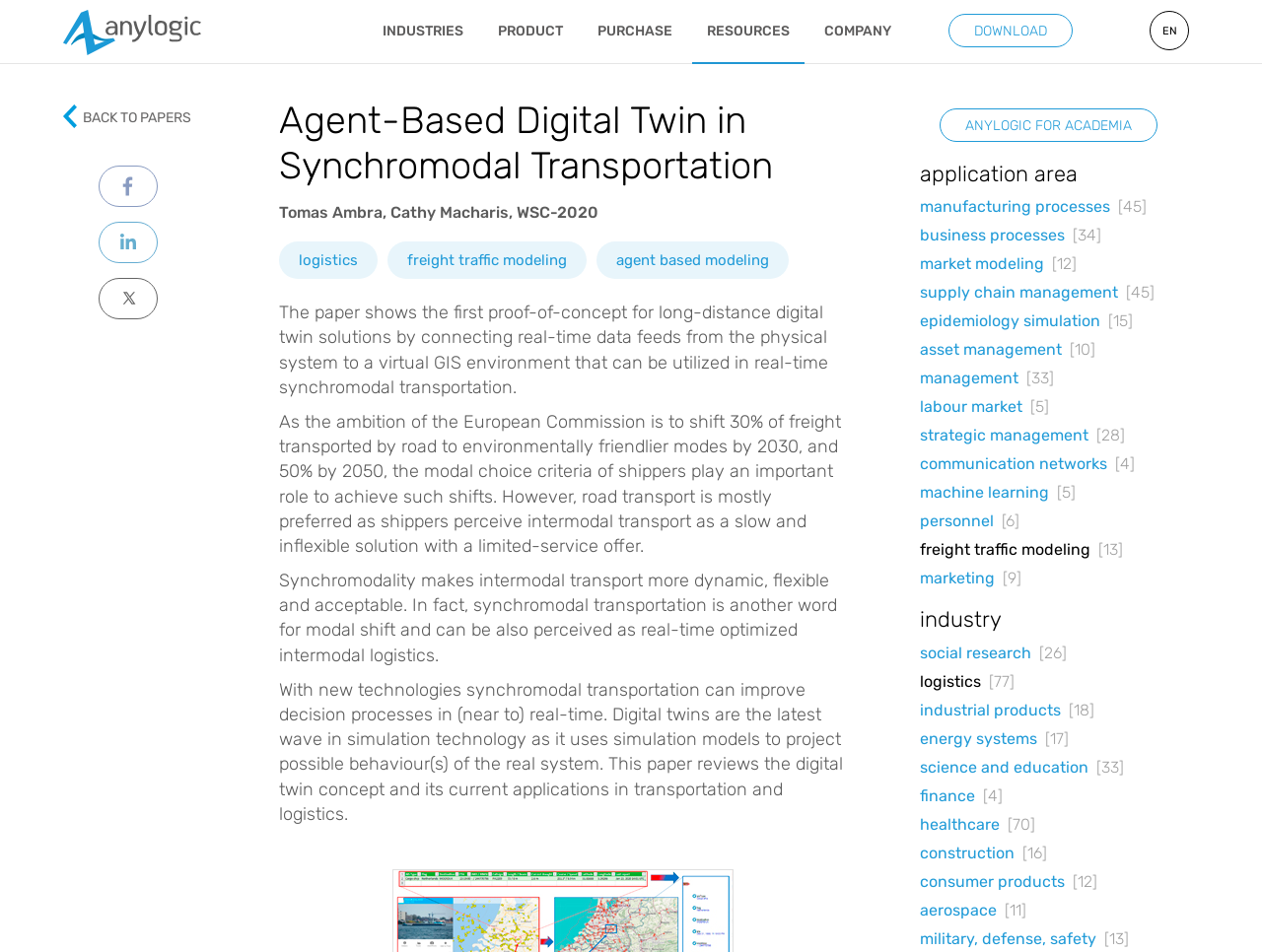Provide a brief response to the question below using one word or phrase:
What is the purpose of the 'DOWNLOAD' button?

To download a paper